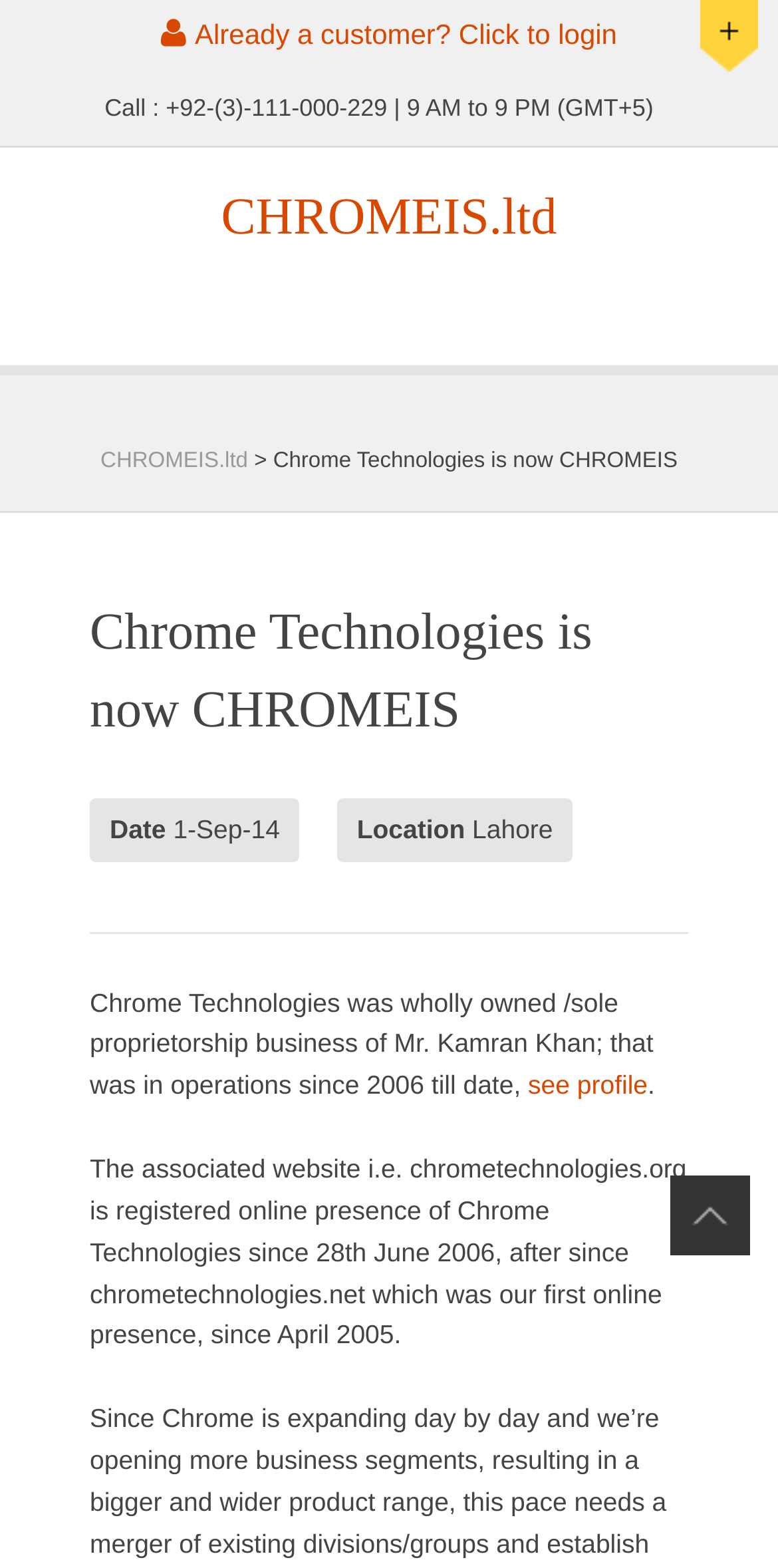Please determine the bounding box coordinates for the UI element described as: "CHROMEIS.ltd".

[0.129, 0.286, 0.319, 0.302]